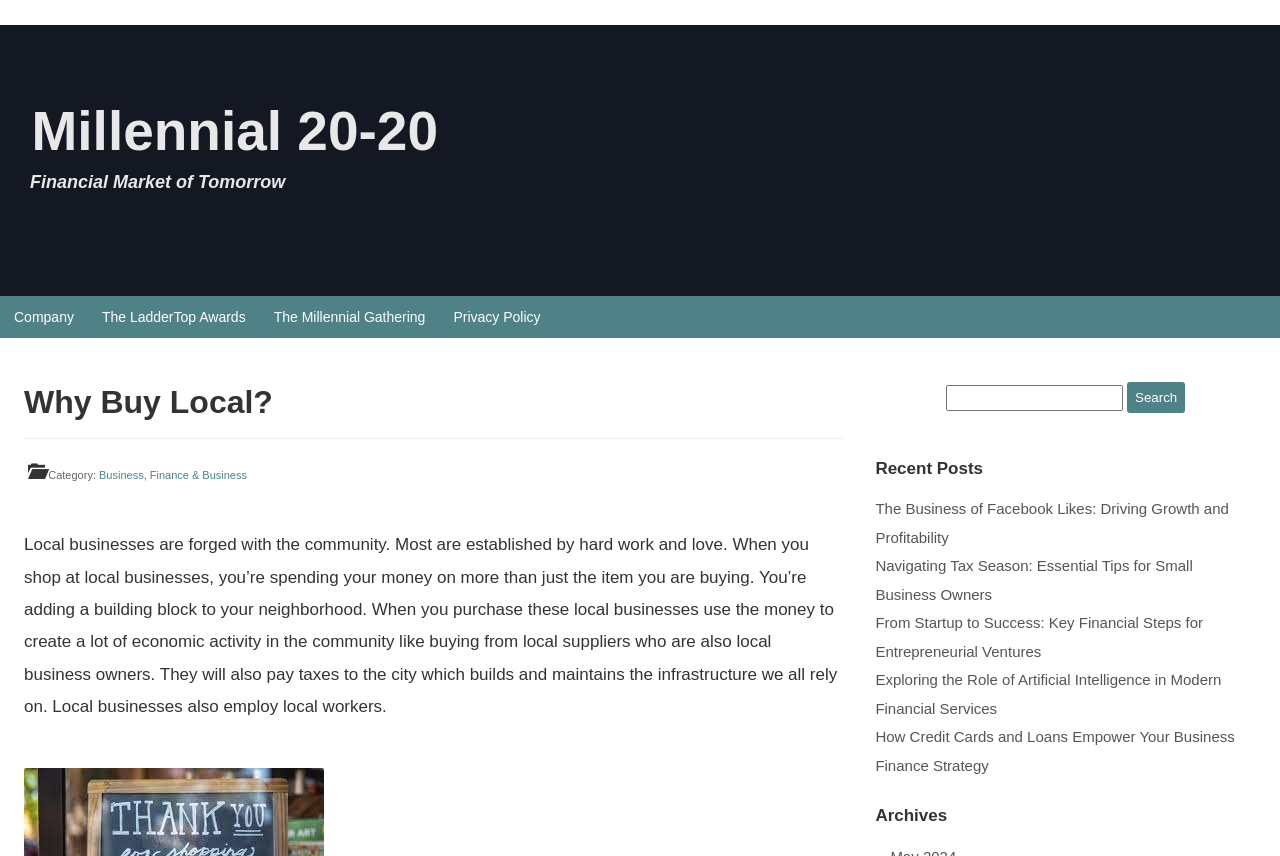Using the information from the screenshot, answer the following question thoroughly:
What is the category of the business mentioned?

The category of the business mentioned is both 'Business' and 'Finance & Business', as seen in the 'Category:' section, which lists these two categories as options.